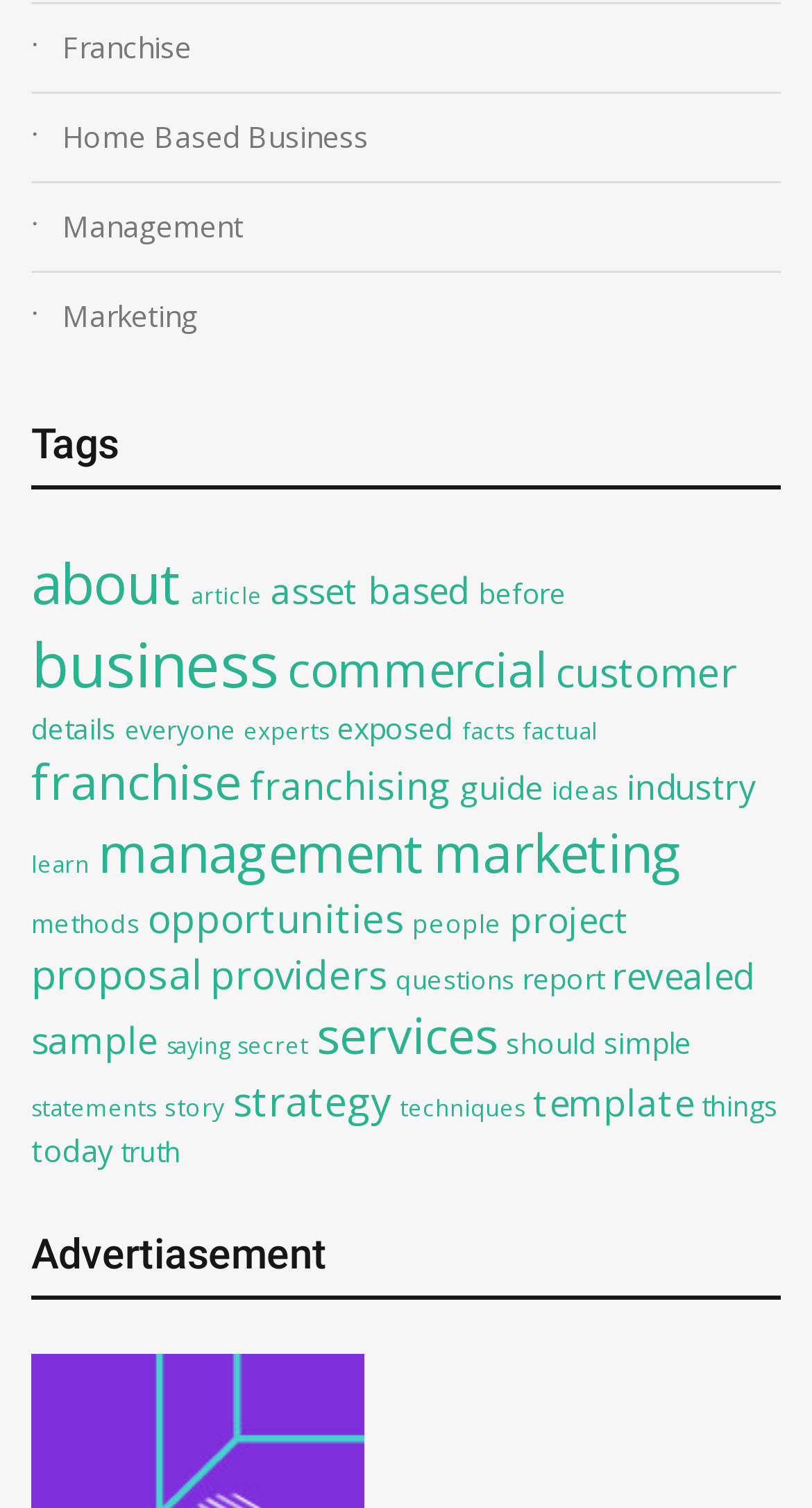Given the element description "Home Based Business" in the screenshot, predict the bounding box coordinates of that UI element.

[0.077, 0.073, 0.962, 0.109]